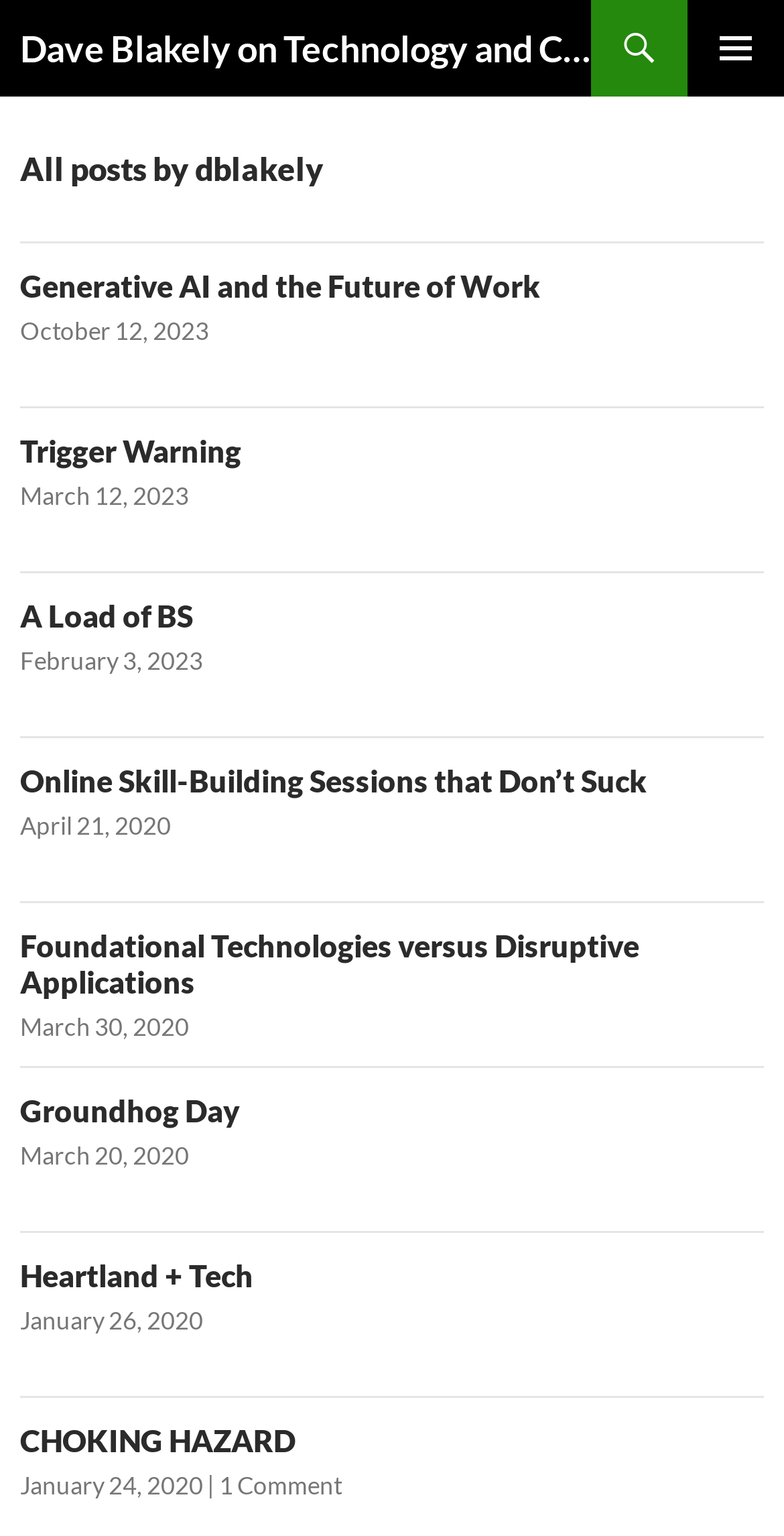Provide an in-depth caption for the contents of the webpage.

The webpage is a blog by Dave Blakely, focused on technology and culture. At the top, there is a heading with the title "Dave Blakely on Technology and Culture" and a link with the same text. To the right of the title, there is a button labeled "PRIMARY MENU". Below the title, there is a link labeled "SKIP TO CONTENT".

The main content of the page is divided into several articles, each with a heading, a link to the article, and a timestamp. The articles are arranged vertically, with the most recent one at the top. Each article has a heading with a link to the article, followed by a timestamp indicating when the article was posted.

There are five articles on the page, each with a unique title and timestamp. The titles of the articles are "Generative AI and the Future of Work", "Trigger Warning", "A Load of BS", "Online Skill-Building Sessions that Don’t Suck", and "Foundational Technologies versus Disruptive Applications". The timestamps range from October 12, 2023, to March 30, 2020.

Below these five articles, there are four more articles, each with a similar structure. The titles of these articles are "Groundhog Day", "Heartland + Tech", "CHOKING HAZARD", and another article with no title. The timestamps for these articles range from March 20, 2020, to January 24, 2020. The last article has a comment section with one comment.